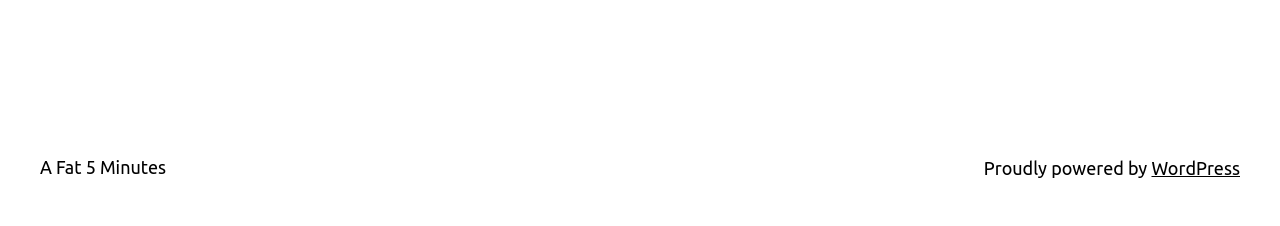Determine the bounding box coordinates for the UI element with the following description: "WordPress". The coordinates should be four float numbers between 0 and 1, represented as [left, top, right, bottom].

[0.9, 0.698, 0.969, 0.786]